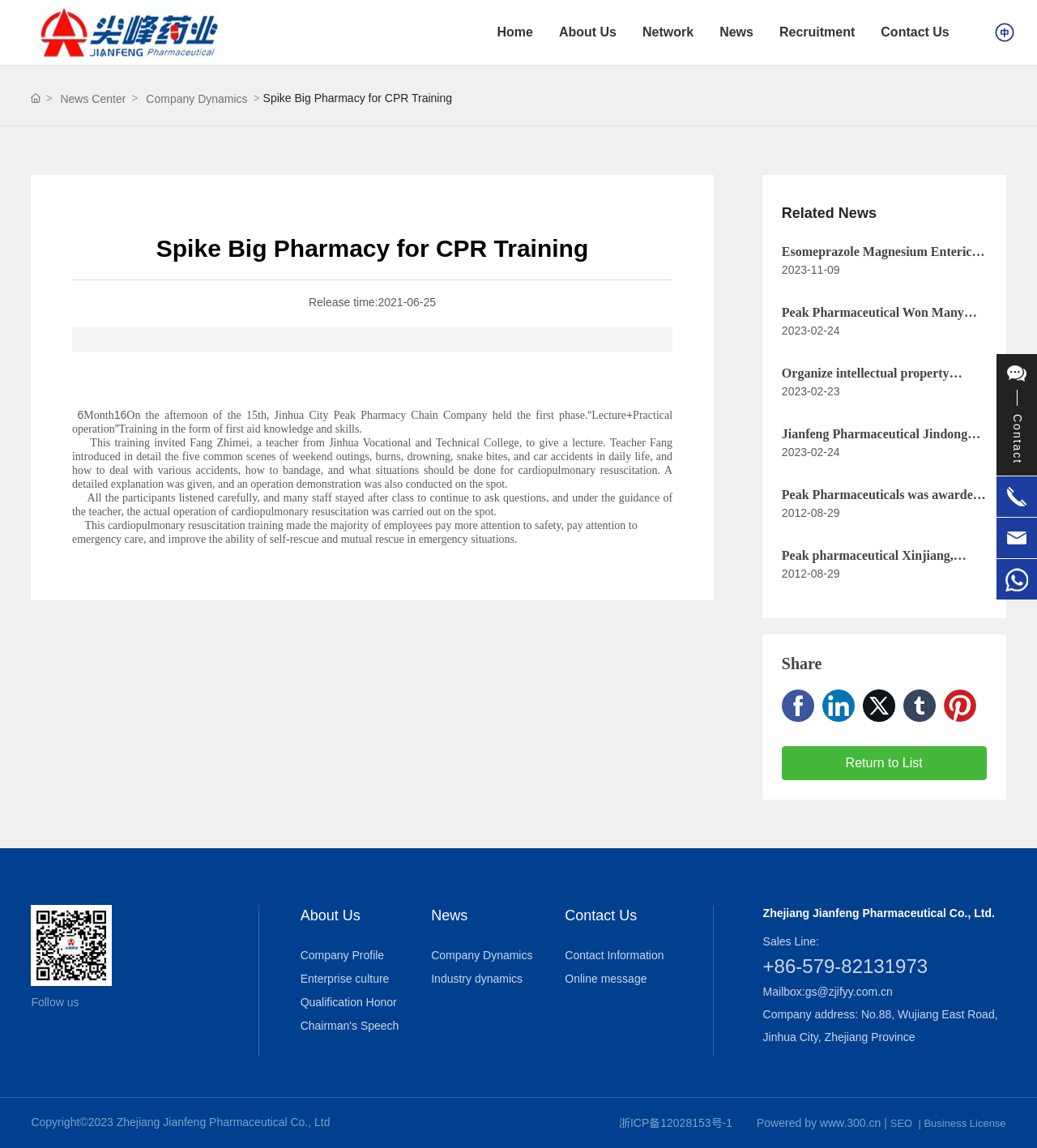Give an in-depth explanation of the webpage layout and content.

This webpage is about Zhejiang Jianfeng Pharmaceutical Co., Ltd. At the top, there is a logo "JIANFENG" with a link to the company's homepage. Below the logo, there are several navigation links, including "Home", "About Us", "Network", "News", "Recruitment", and "Contact Us". 

On the left side, there is a section with a title "News Center" and a link to "Company Dynamics". Below this section, there is a horizontal separator line. 

The main content of the webpage is an article about a cardiopulmonary resuscitation training event held by Jinhua City Peak Pharmacy Chain Company. The article includes the release time, a brief introduction, and a detailed description of the training event. 

On the right side, there is a section with a title "Related News" and several links to news articles, each with a release date. Below this section, there is a "Share" button and several social media links with the company's logo. 

At the bottom of the webpage, there are several links to the company's contact information, including a sales line, mailbox, and company address. There are also links to the company's profile, enterprise culture, qualification honor, and chairman's speech.